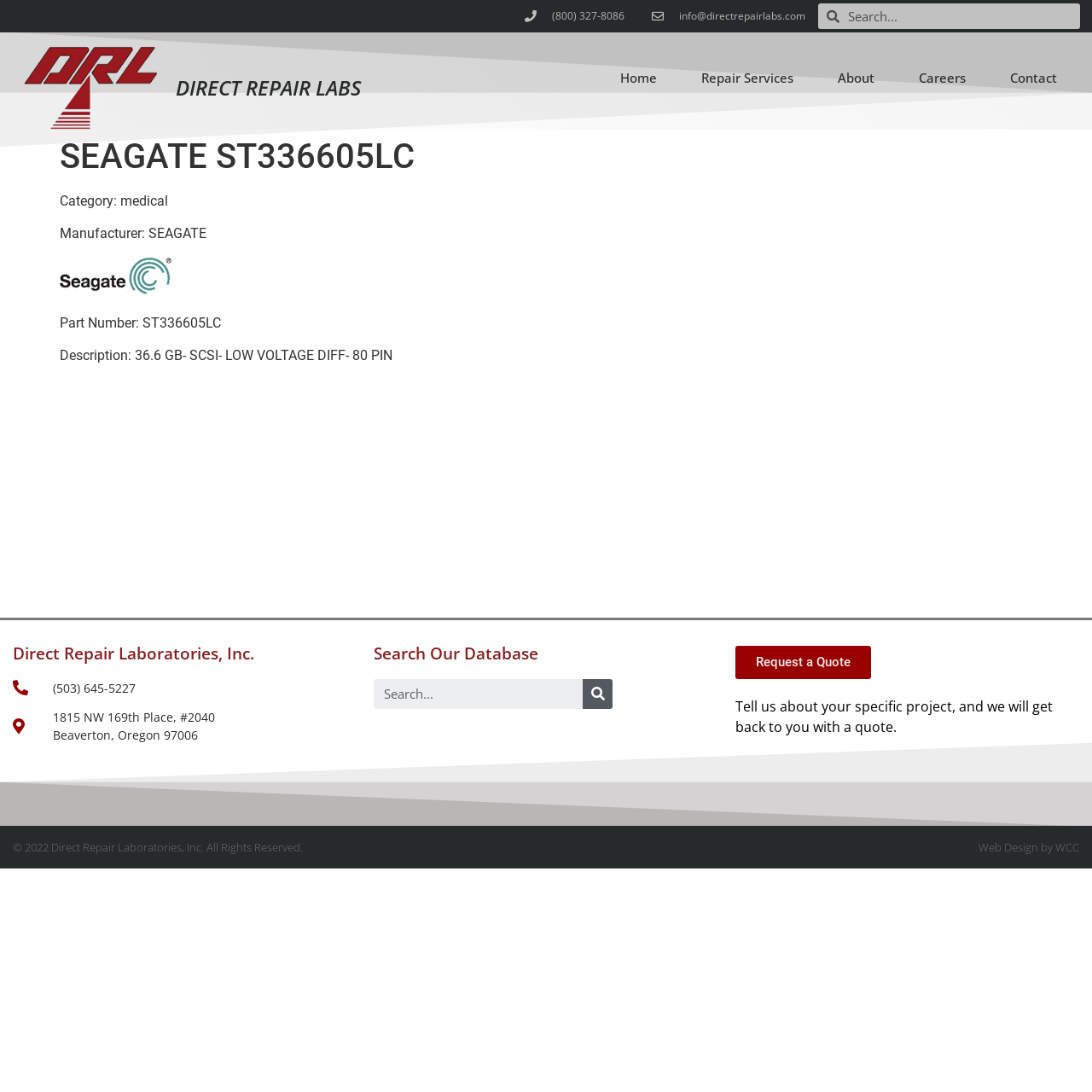What is the capacity of the product?
Using the visual information from the image, give a one-word or short-phrase answer.

36.6 GB